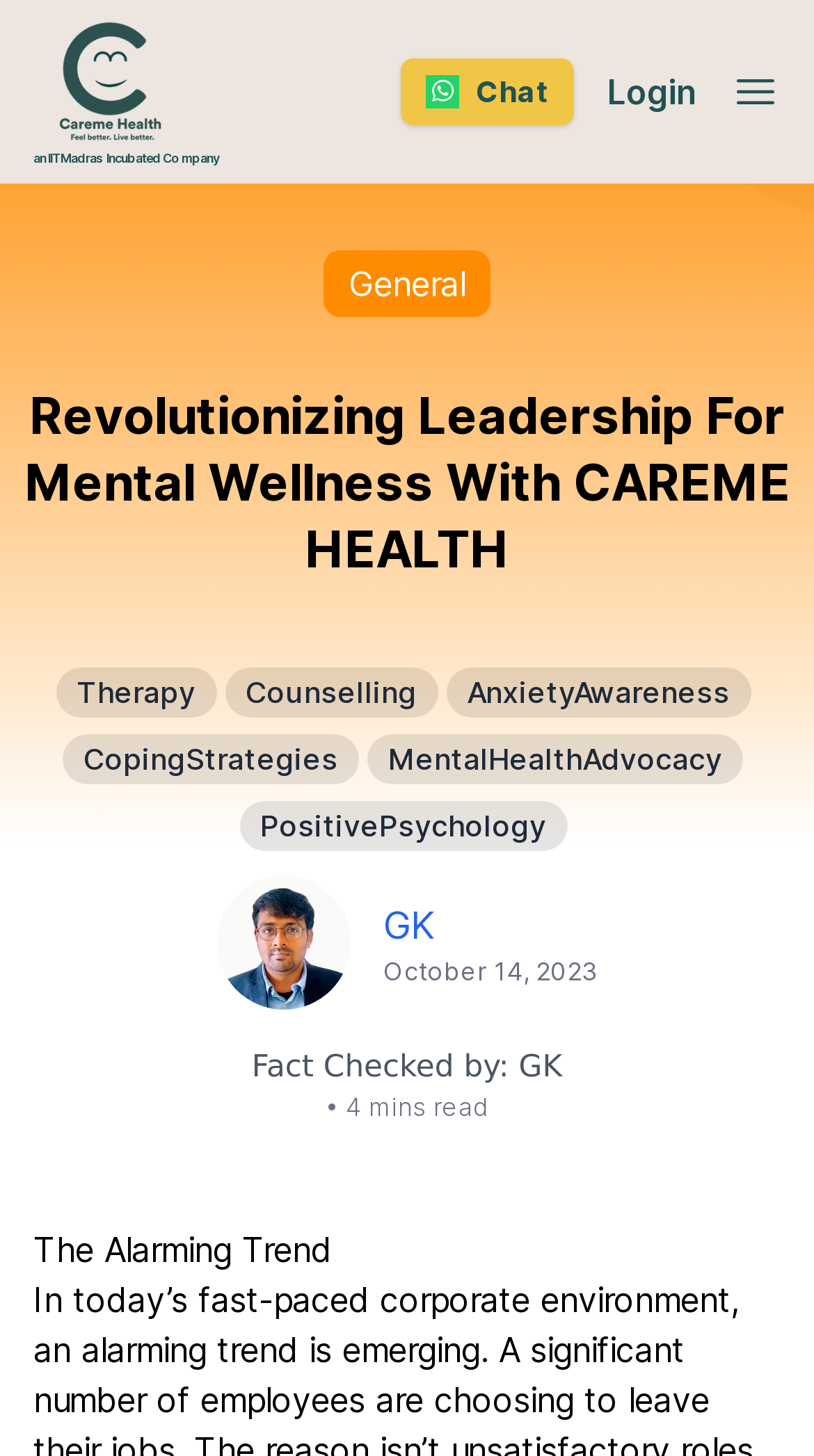What is the date mentioned on the webpage?
Using the image as a reference, deliver a detailed and thorough answer to the question.

The static text 'October 14, 2023' is located on the webpage, which indicates the date mentioned.